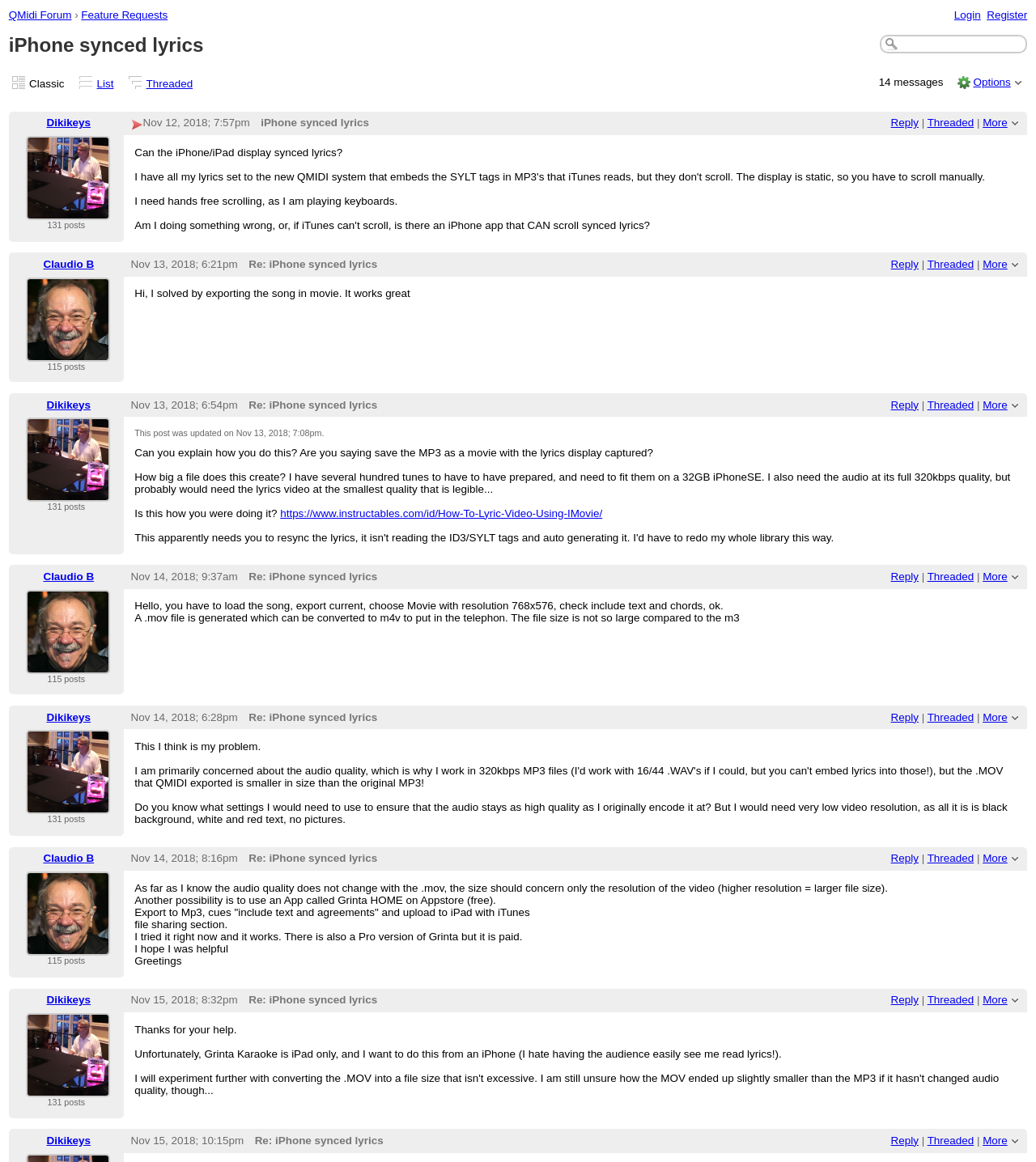What is the date of the first post?
Please interpret the details in the image and answer the question thoroughly.

I found the answer by looking at the StaticText element that contains the date and time of the first post. This element is located below the heading 'iPhone synced lyrics' and above the table with multiple rows.